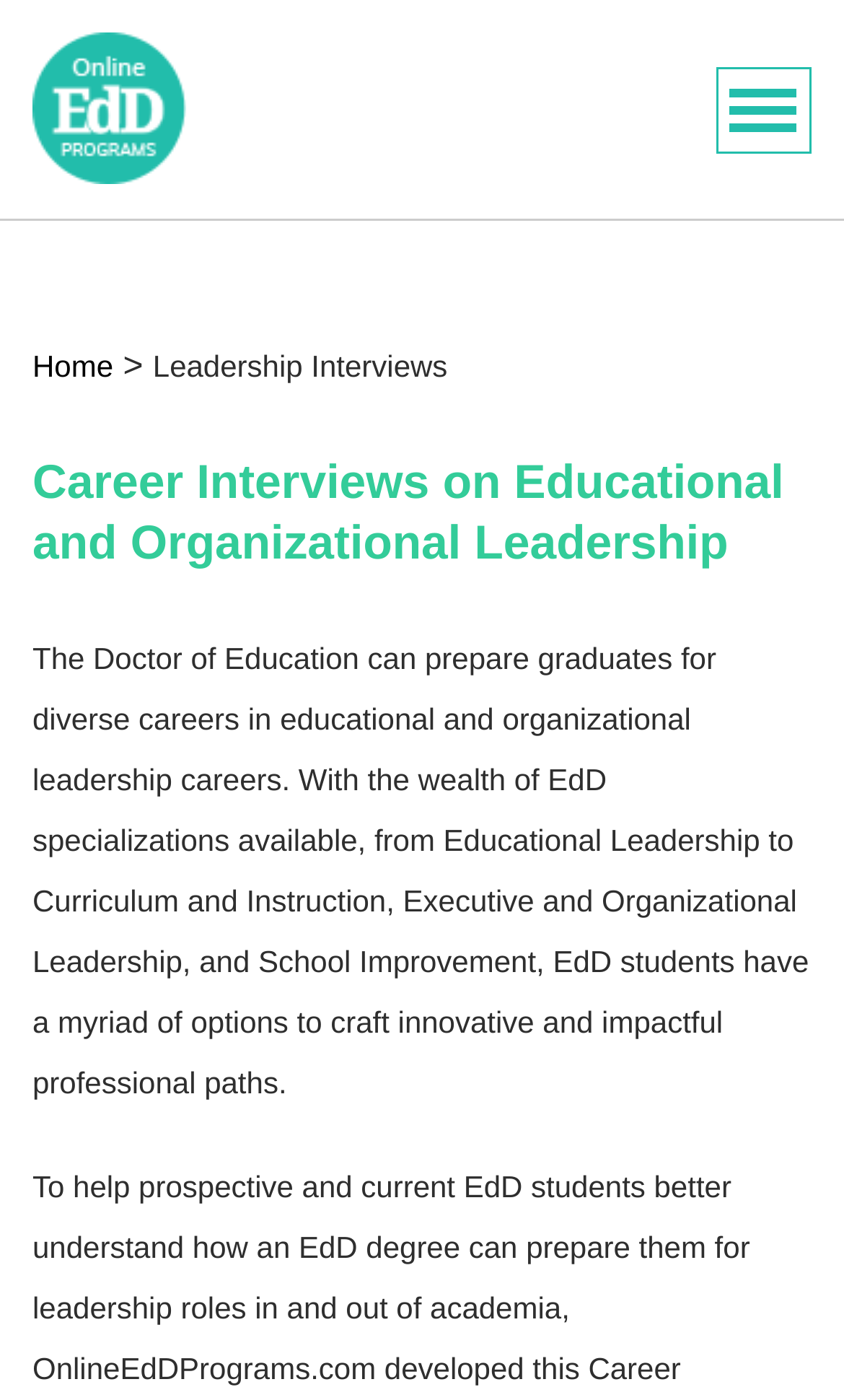Using the information shown in the image, answer the question with as much detail as possible: What is the link 'Online EdD Programs' for?

The link 'Online EdD Programs' is likely to provide information about online EdD programs, which is relevant to the context of the webpage discussing EdD graduates and their careers in educational and organizational leadership.